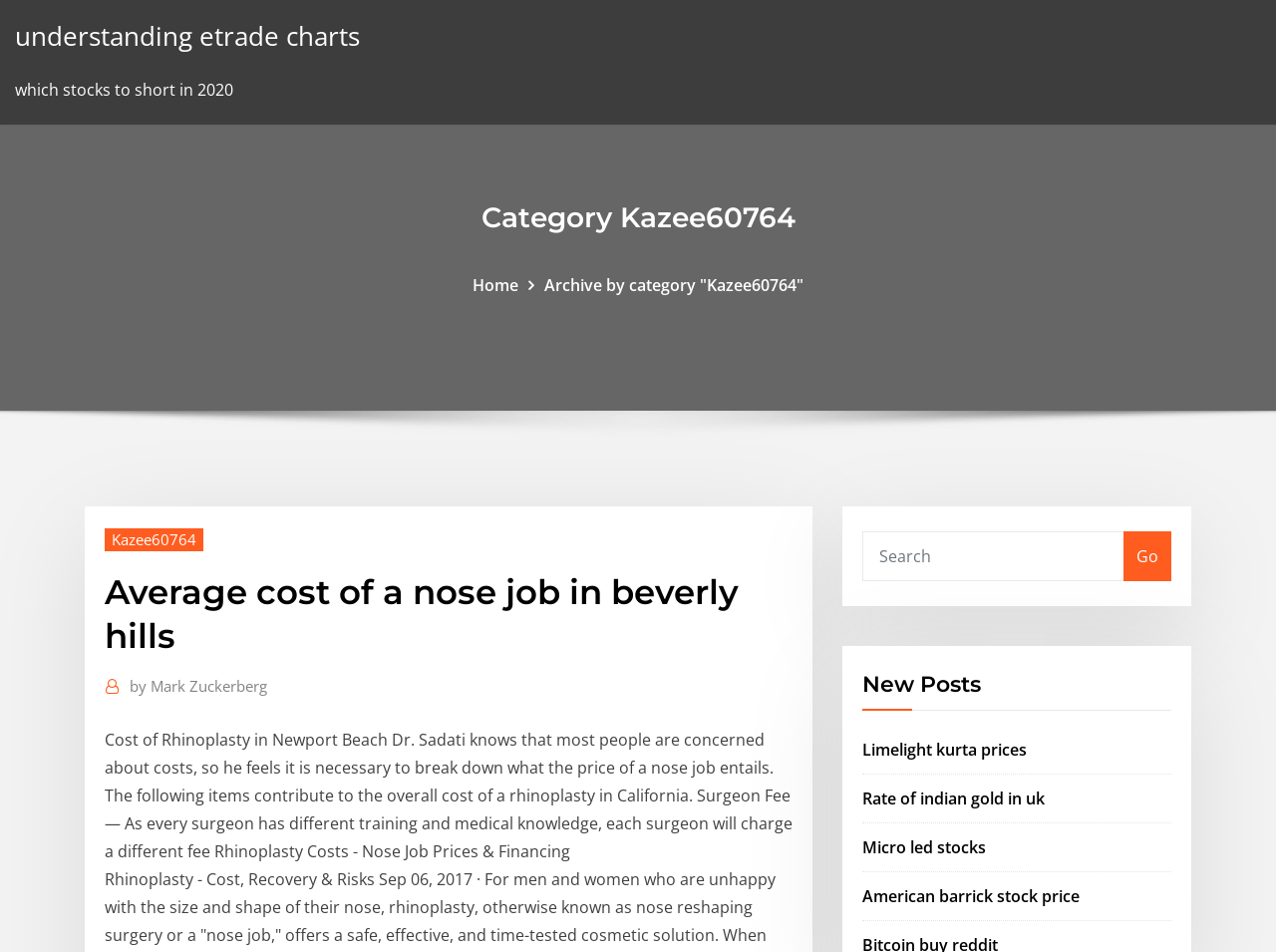Utilize the information from the image to answer the question in detail:
What is the position of the 'Home' link?

I analyzed the bounding box coordinates of the 'Home' link element and found that it is located at the top-right section of the webpage, with a y1 coordinate smaller than most other elements.